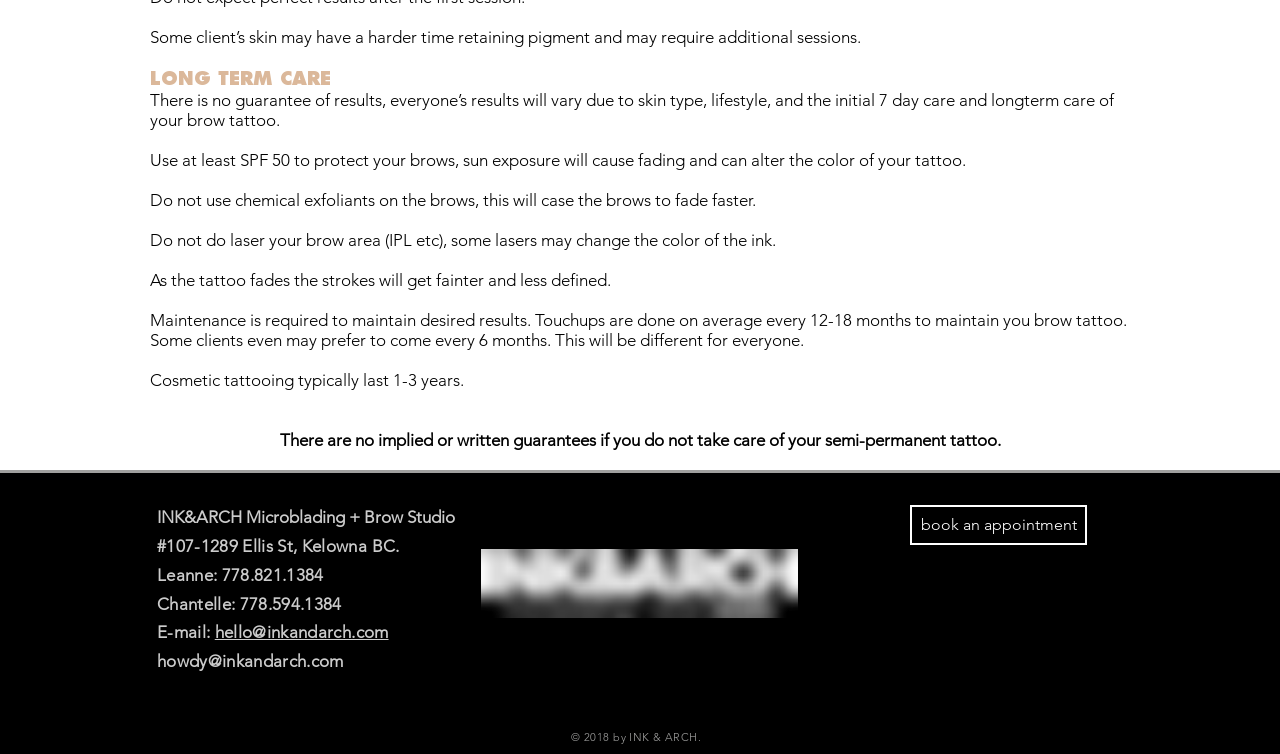Given the element description, predict the bounding box coordinates in the format (top-left x, top-left y, bottom-right x, bottom-right y). Make sure all values are between 0 and 1. Here is the element description: book an appointment

[0.711, 0.67, 0.849, 0.723]